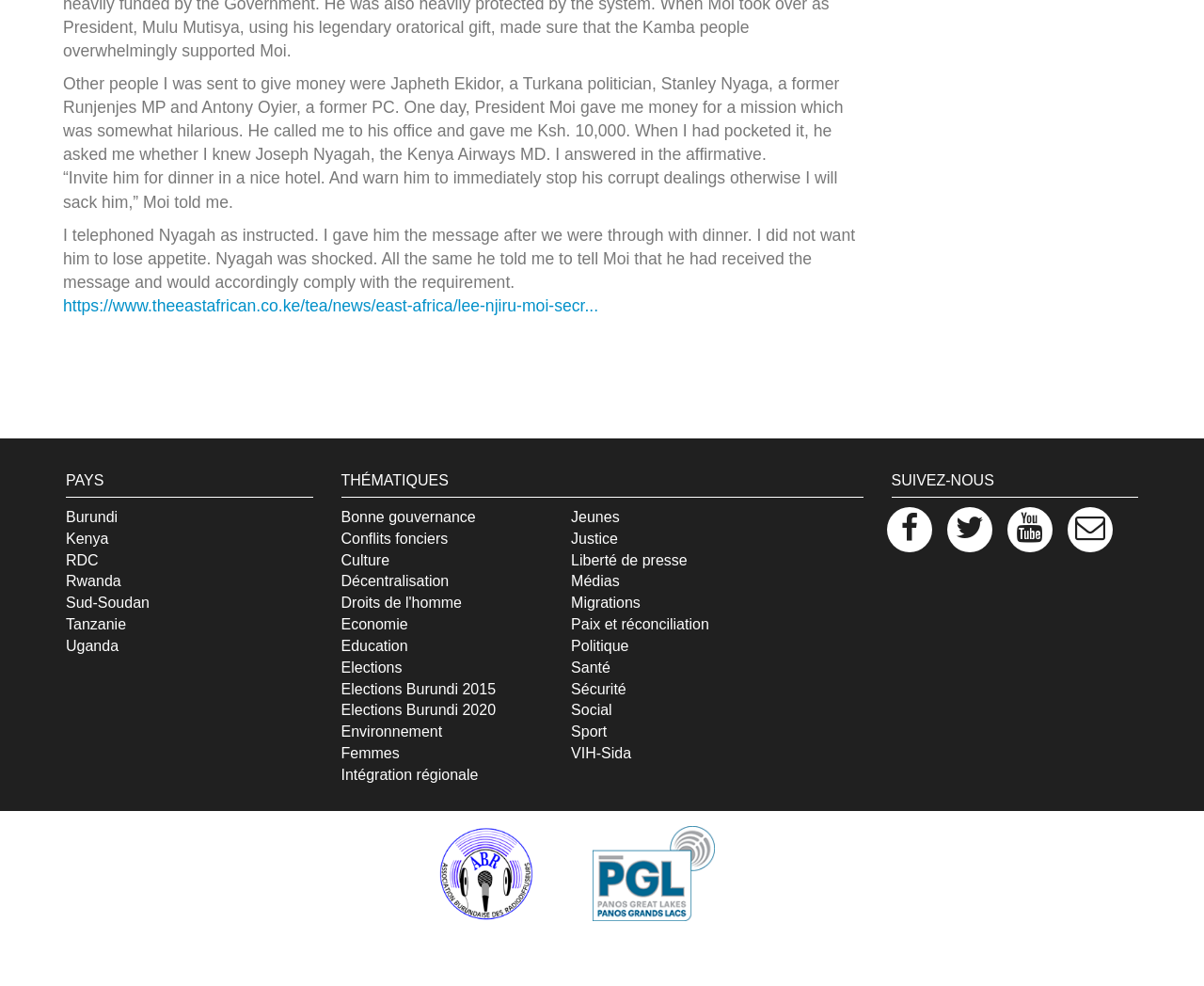Provide your answer in one word or a succinct phrase for the question: 
What is the purpose of the message given to Joseph Nyagah by the narrator?

To warn him to stop corrupt dealings